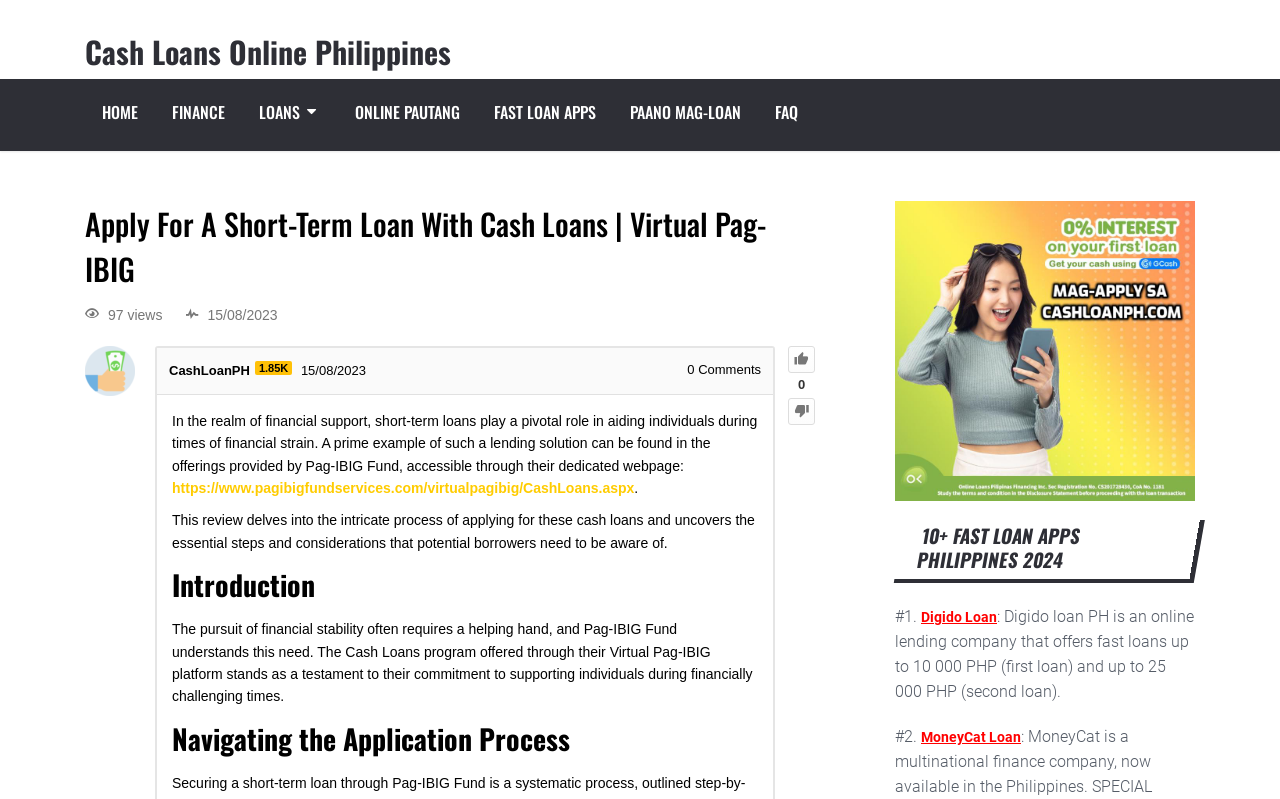Please locate the bounding box coordinates of the element that should be clicked to complete the given instruction: "Click on the 'FAST LOAN APPS' link".

[0.373, 0.099, 0.479, 0.189]